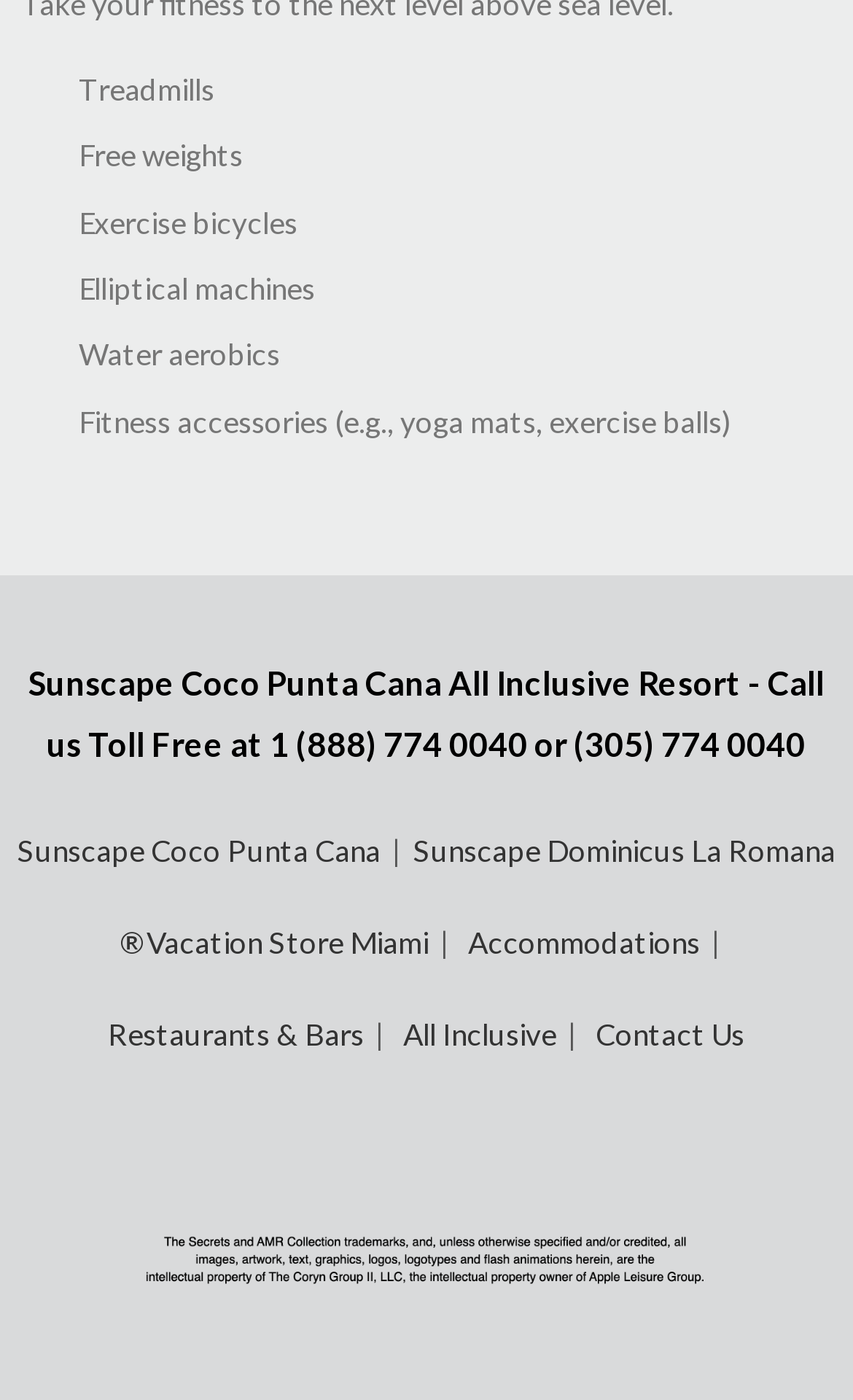Please find the bounding box coordinates of the element that must be clicked to perform the given instruction: "visit the third link". The coordinates should be four float numbers from 0 to 1, i.e., [left, top, right, bottom].

None